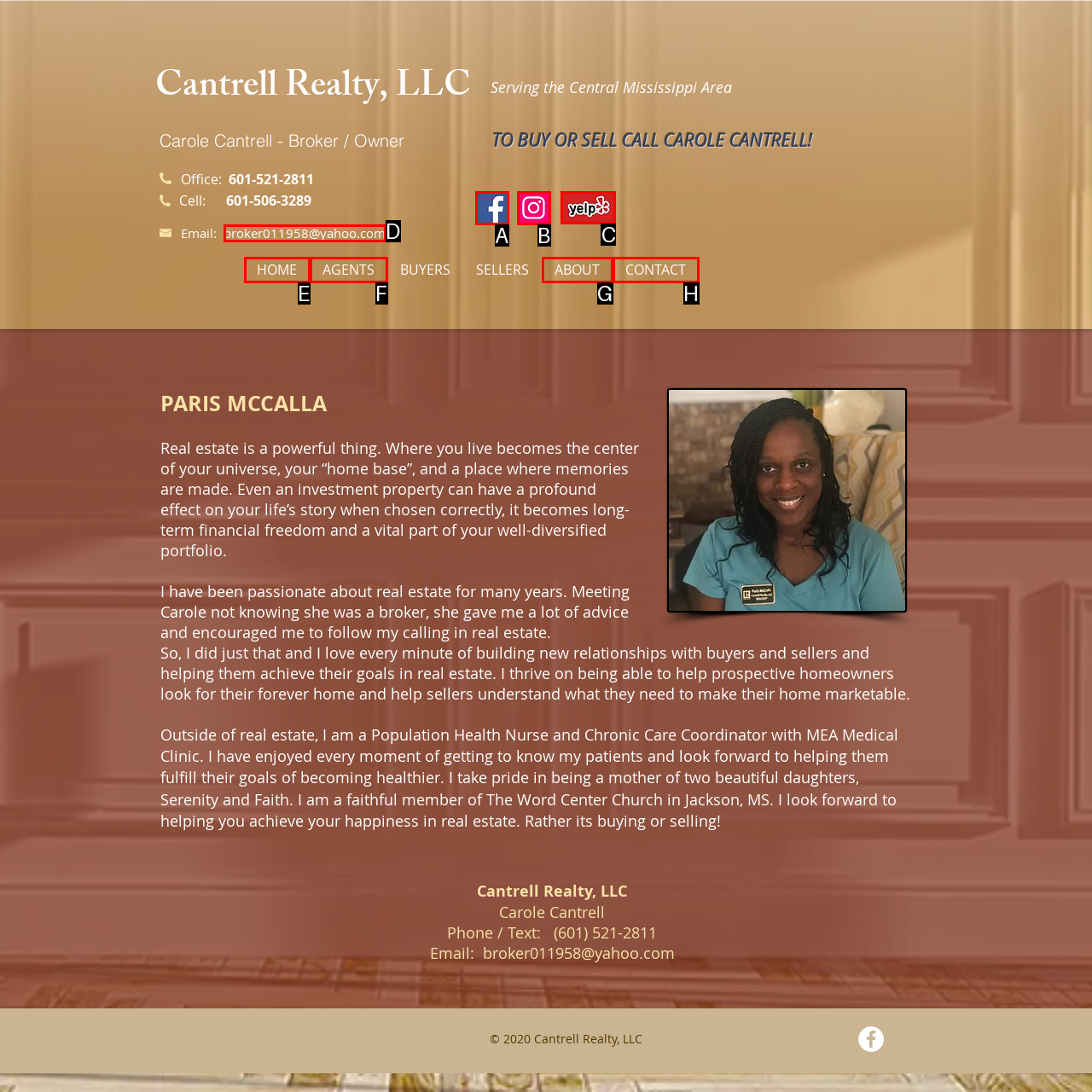From the given options, indicate the letter that corresponds to the action needed to complete this task: Click the 'yelp.jpg' image link. Respond with only the letter.

C